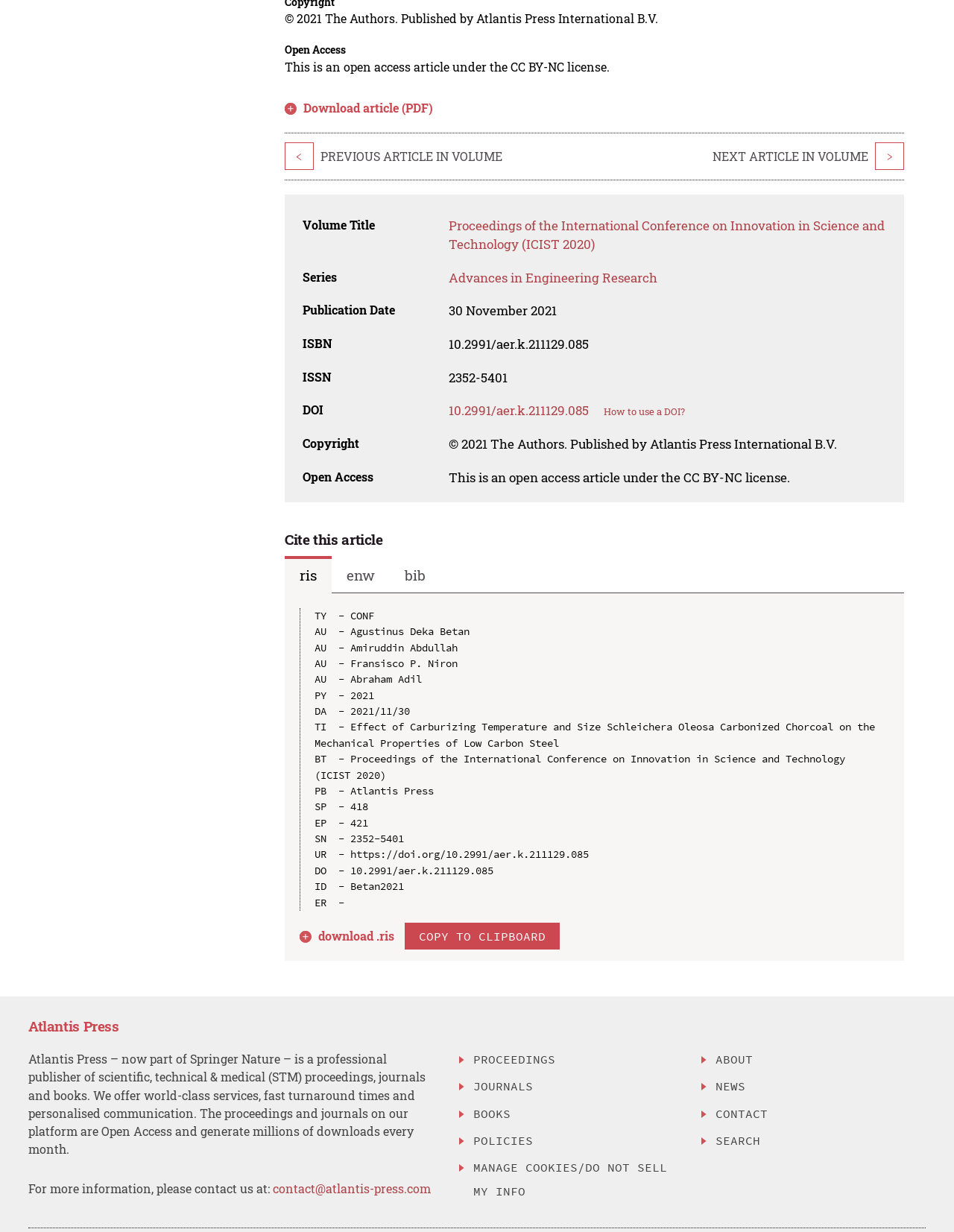Locate the bounding box coordinates of the element that needs to be clicked to carry out the instruction: "Contact Atlantis Press". The coordinates should be given as four float numbers ranging from 0 to 1, i.e., [left, top, right, bottom].

[0.286, 0.958, 0.452, 0.971]